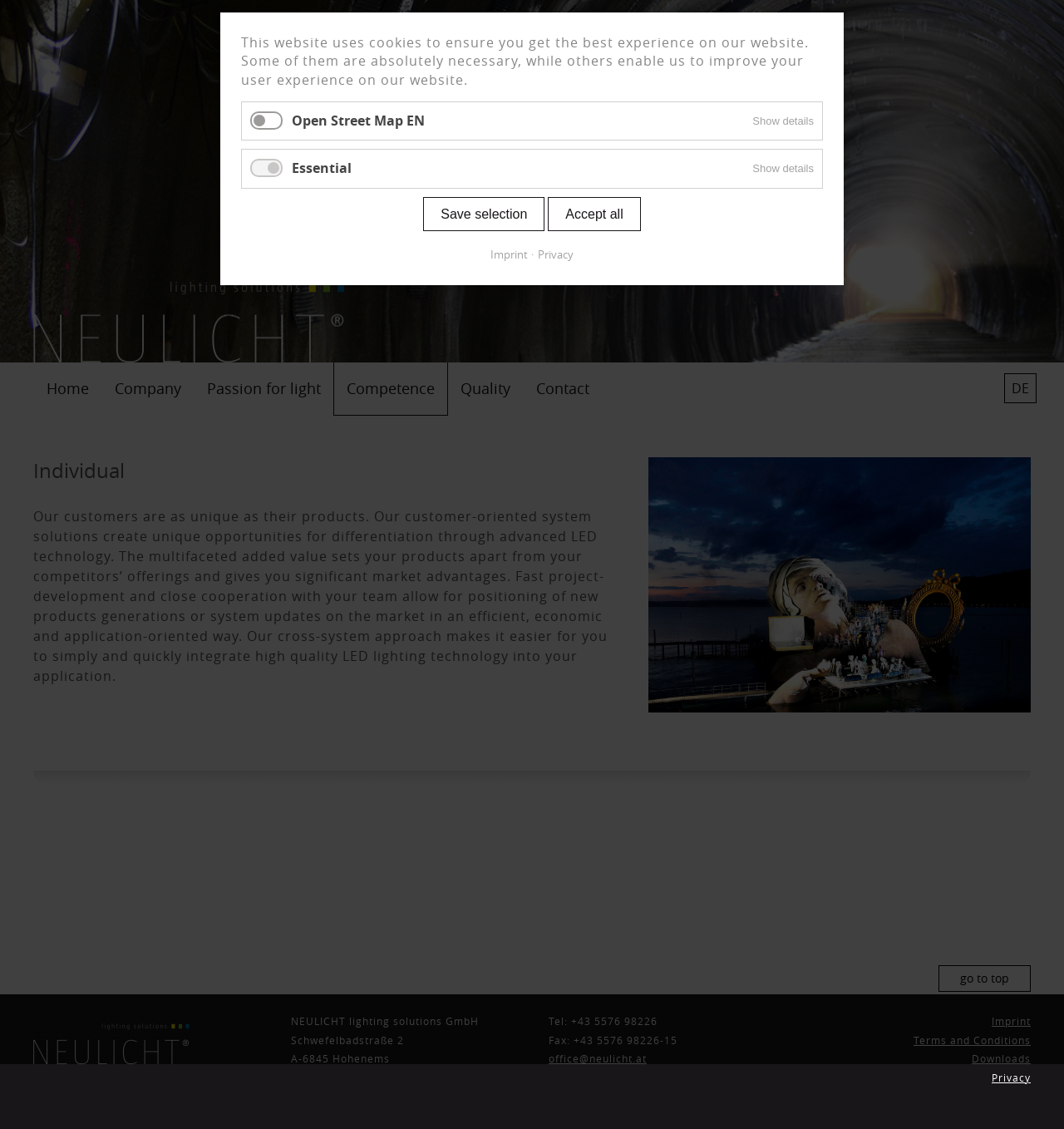Locate the bounding box coordinates of the clickable area needed to fulfill the instruction: "Click the 'Imprint' link".

[0.932, 0.899, 0.969, 0.91]